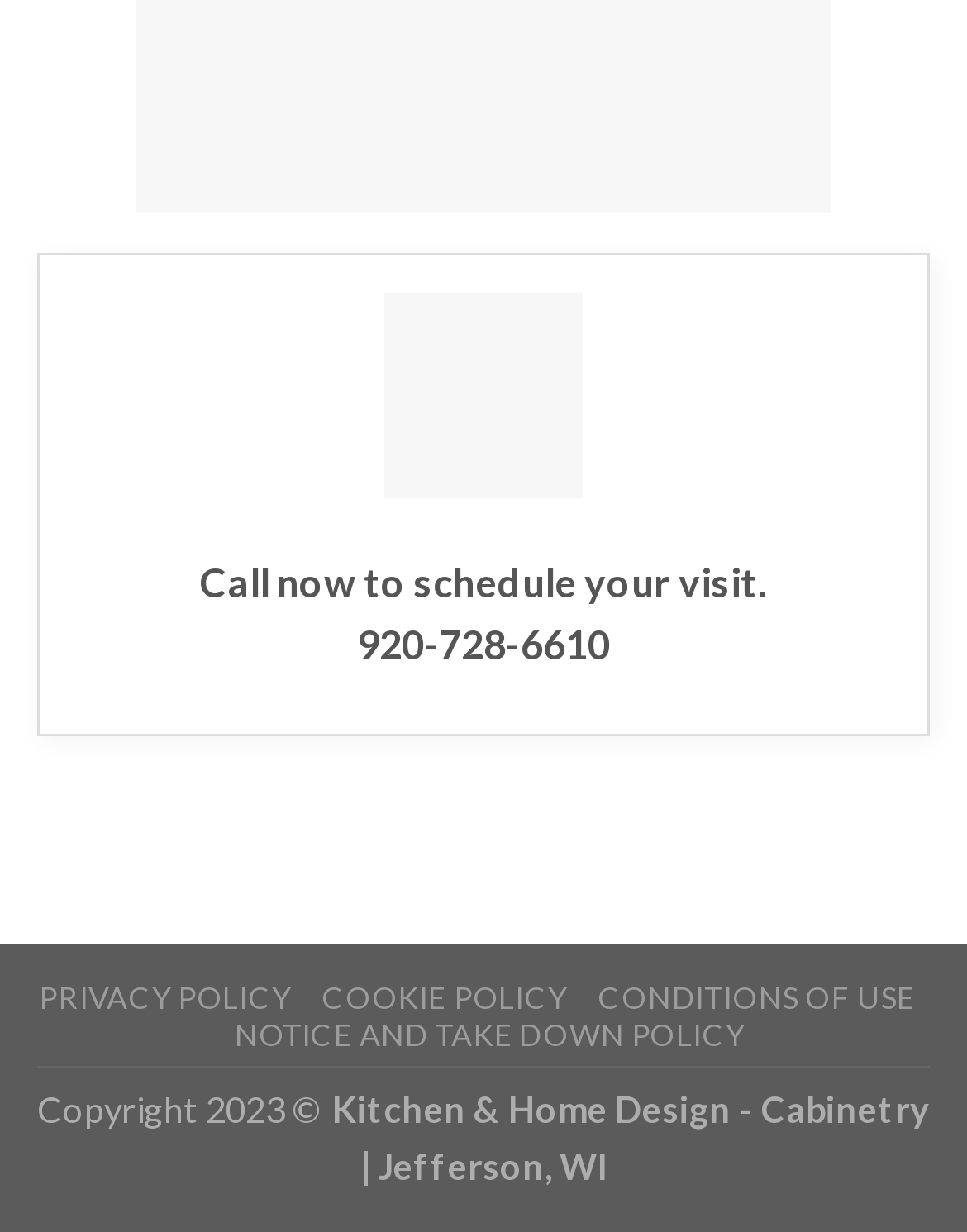Bounding box coordinates must be specified in the format (top-left x, top-left y, bottom-right x, bottom-right y). All values should be floating point numbers between 0 and 1. What are the bounding box coordinates of the UI element described as: Cookie Policy

[0.332, 0.795, 0.586, 0.825]